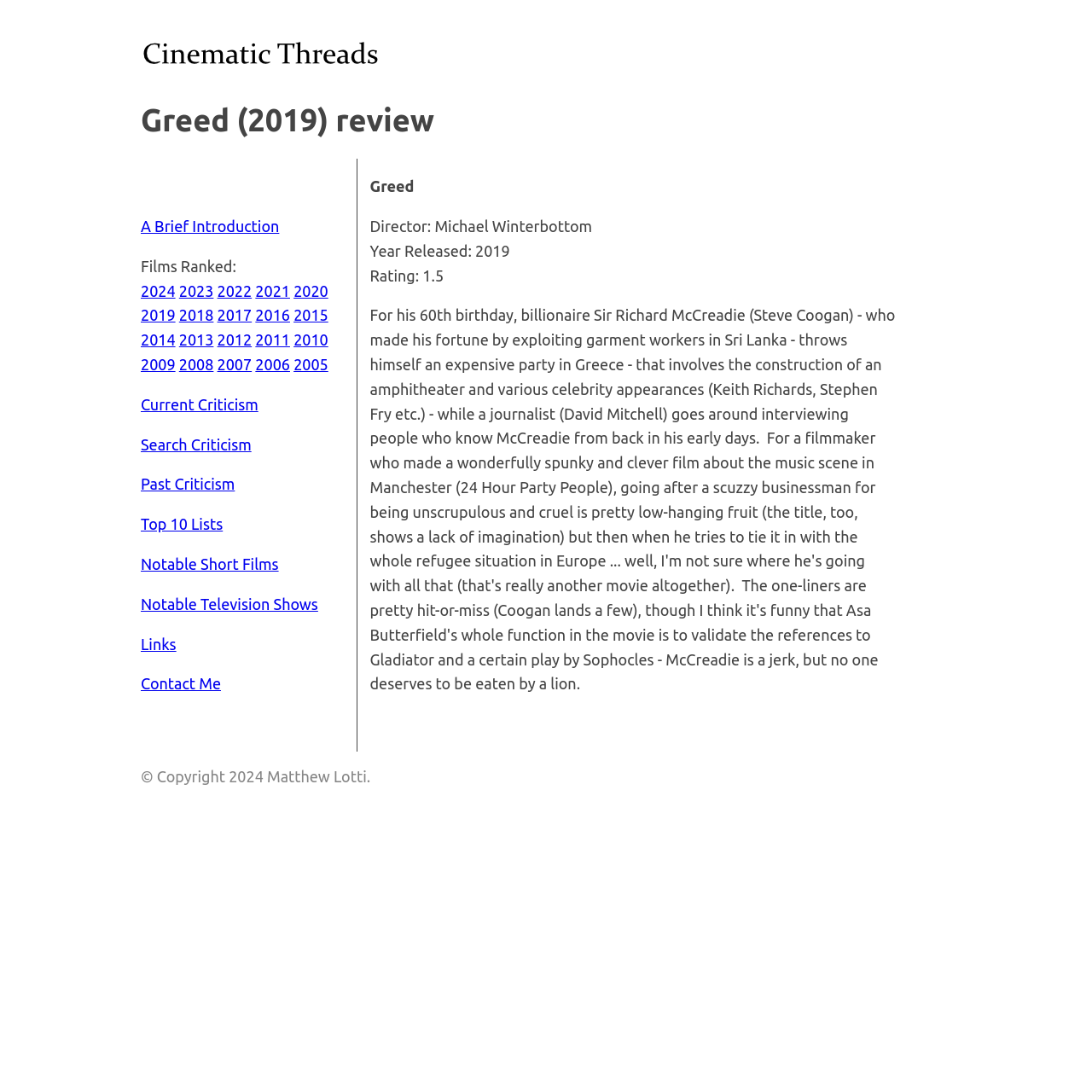Please find the top heading of the webpage and generate its text.

Greed (2019) review